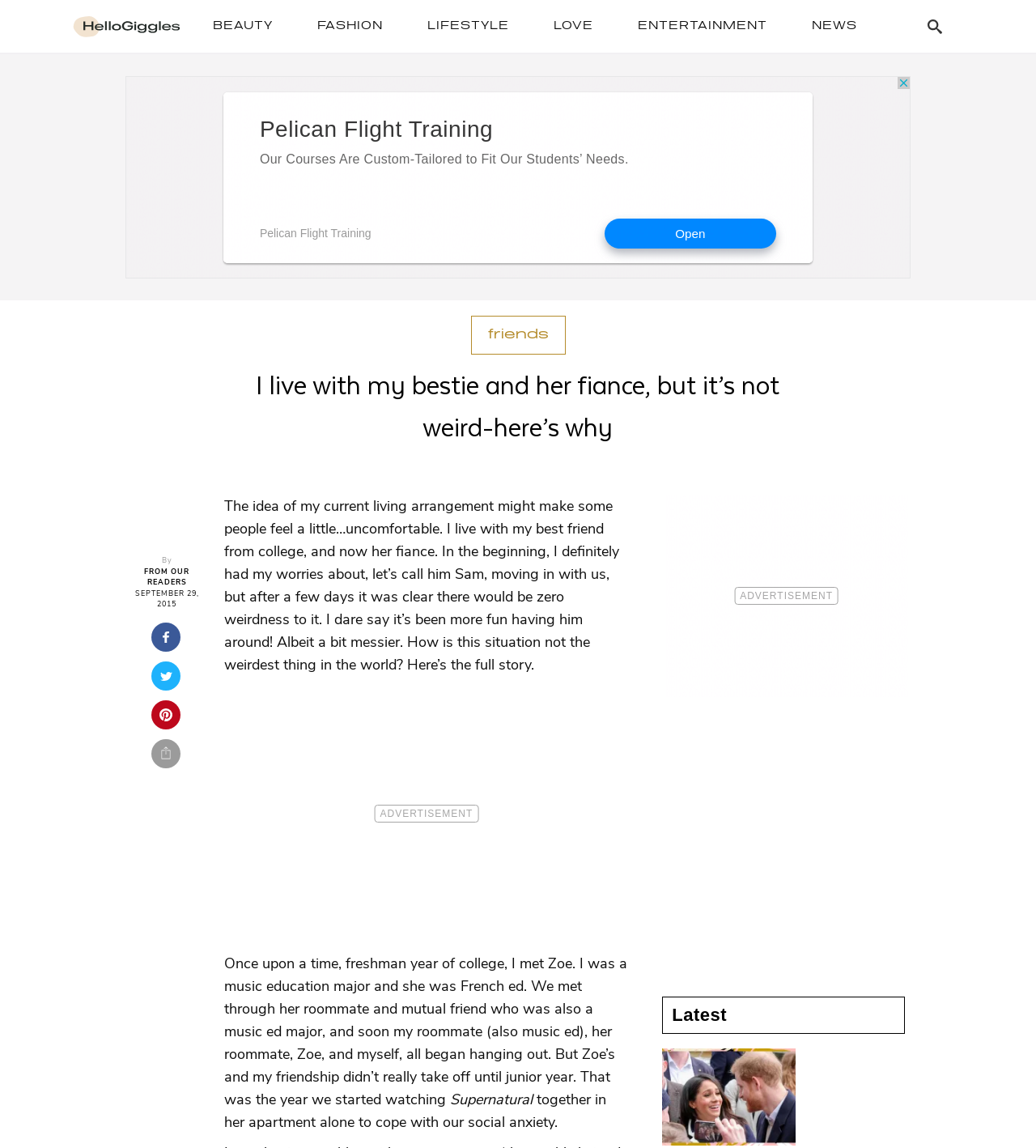Determine the webpage's heading and output its text content.

I live with my bestie and her fiance, but it’s not weird-here’s why